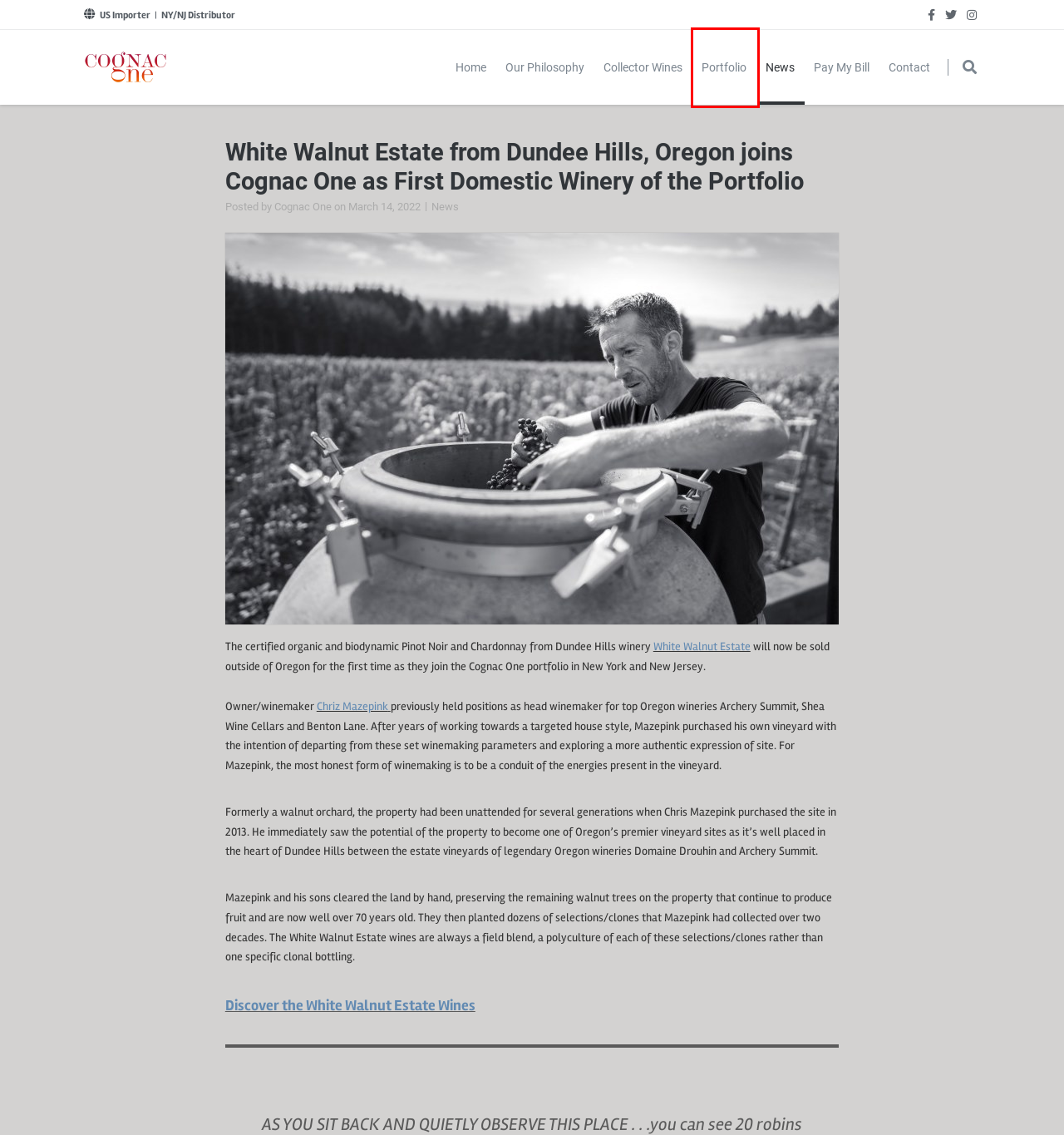Analyze the screenshot of a webpage that features a red rectangle bounding box. Pick the webpage description that best matches the new webpage you would see after clicking on the element within the red bounding box. Here are the candidates:
A. Contact Us - Cognac One
B. News - Cognac One
C. People — White Walnut Estate
D. Portfolio - Cognac One
E. Collector Wines - Cognac One
F. Home - Cognac One
G. Our Philosophy - Cognac One
H. White Walnut Estate - Cognac One

D